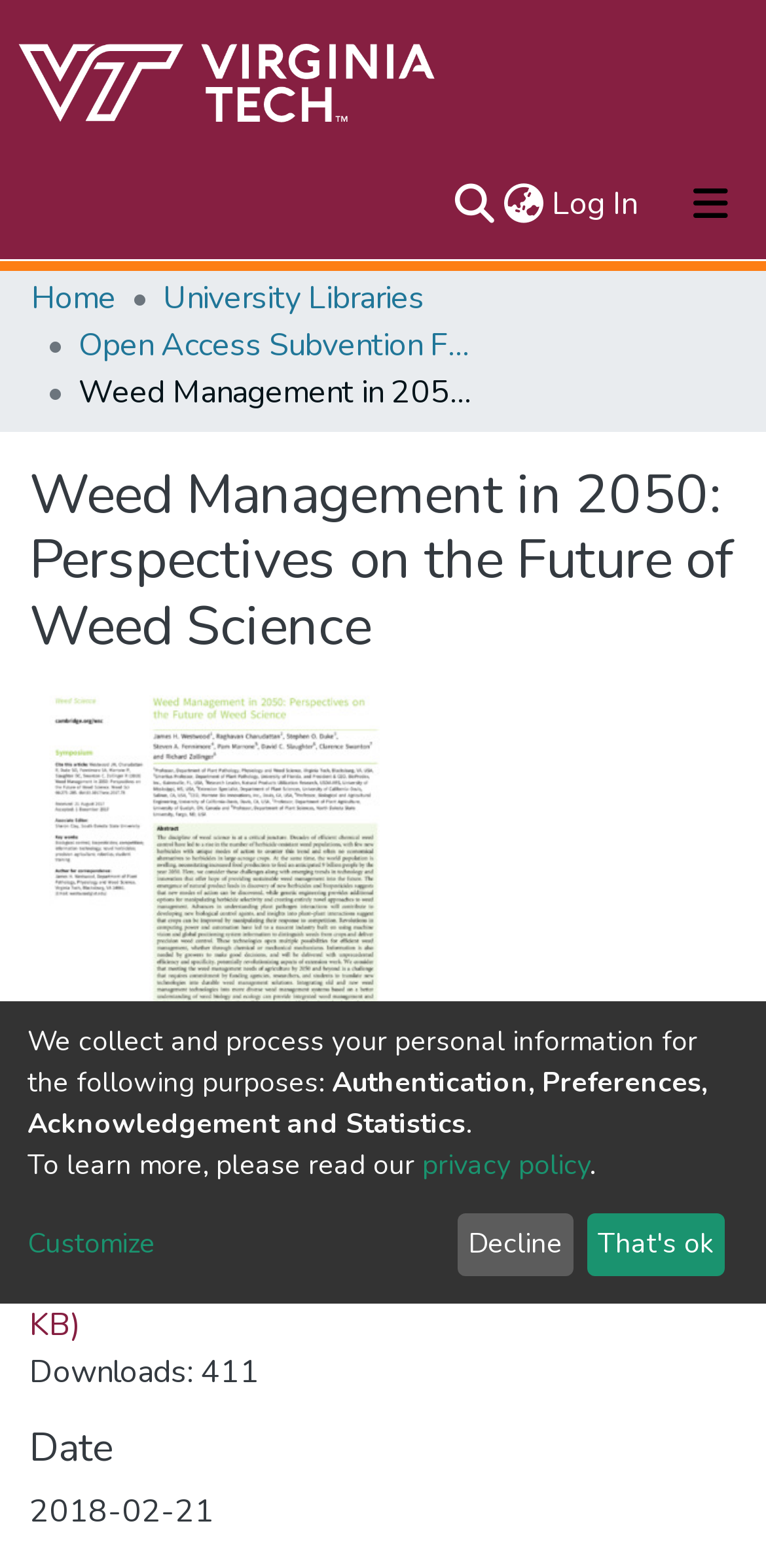Given the description "Open Access Subvention Fund Articles", determine the bounding box of the corresponding UI element.

[0.103, 0.205, 0.615, 0.235]